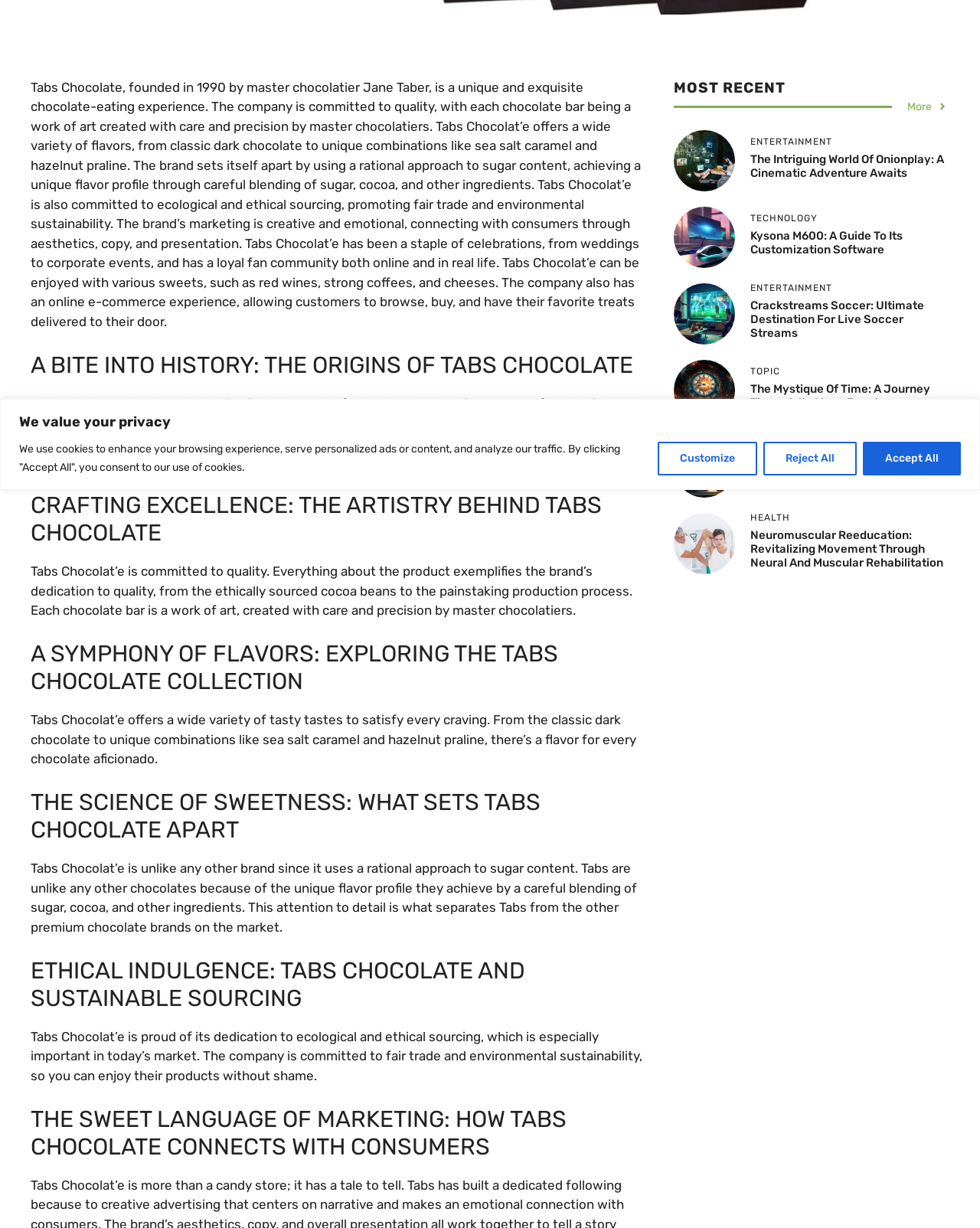Find and provide the bounding box coordinates for the UI element described here: "Customize". The coordinates should be given as four float numbers between 0 and 1: [left, top, right, bottom].

[0.671, 0.359, 0.773, 0.387]